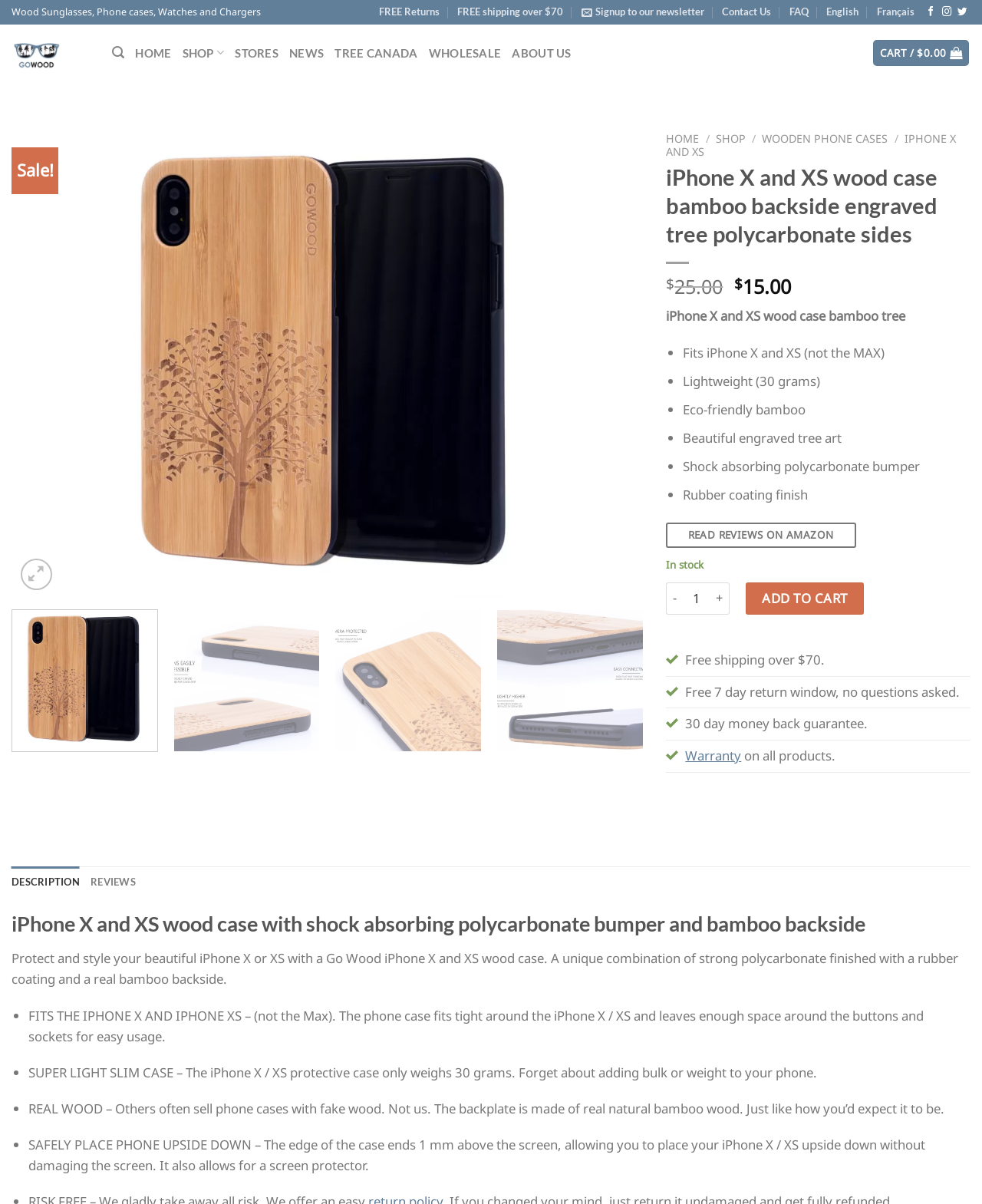Provide an in-depth caption for the contents of the webpage.

This webpage is about an iPhone X and XS wood case with an engraved tree on a bamboo back plate. At the top, there are several links to different sections of the website, including "Wood Sunglasses, Phone cases, Watches and Chargers", "FREE Returns", "FREE shipping over $70", and "Signup to our newsletter". Below these links, there are social media links to follow the company on Facebook, Instagram, and Twitter.

On the left side, there is a menu with links to "GOWOOD", "HOME", "SHOP", "NEWS", "TREE CANADA", "WHOLESALE", "ABOUT US", and "CART". Below the menu, there is a search bar and a link to "iPhone X and XS wood case bamboo tree".

The main content of the webpage is about the iPhone case, with a heading that describes the product. There are several images of the case from different angles, showcasing its design and features. Below the images, there is a description of the product, including its original and current prices.

The webpage also lists the features of the case, including that it fits iPhone X and XS, is lightweight, made of eco-friendly bamboo, and has a shock-absorbing polycarbonate bumper with a rubber coating finish. There are also links to read reviews on Amazon and to add the product to the cart.

At the bottom of the webpage, there are several sections, including a description of the product, reviews, and a warranty section. The description section provides more details about the product, including its features and benefits. The reviews section allows customers to leave feedback about the product. The warranty section explains the company's return and refund policies.